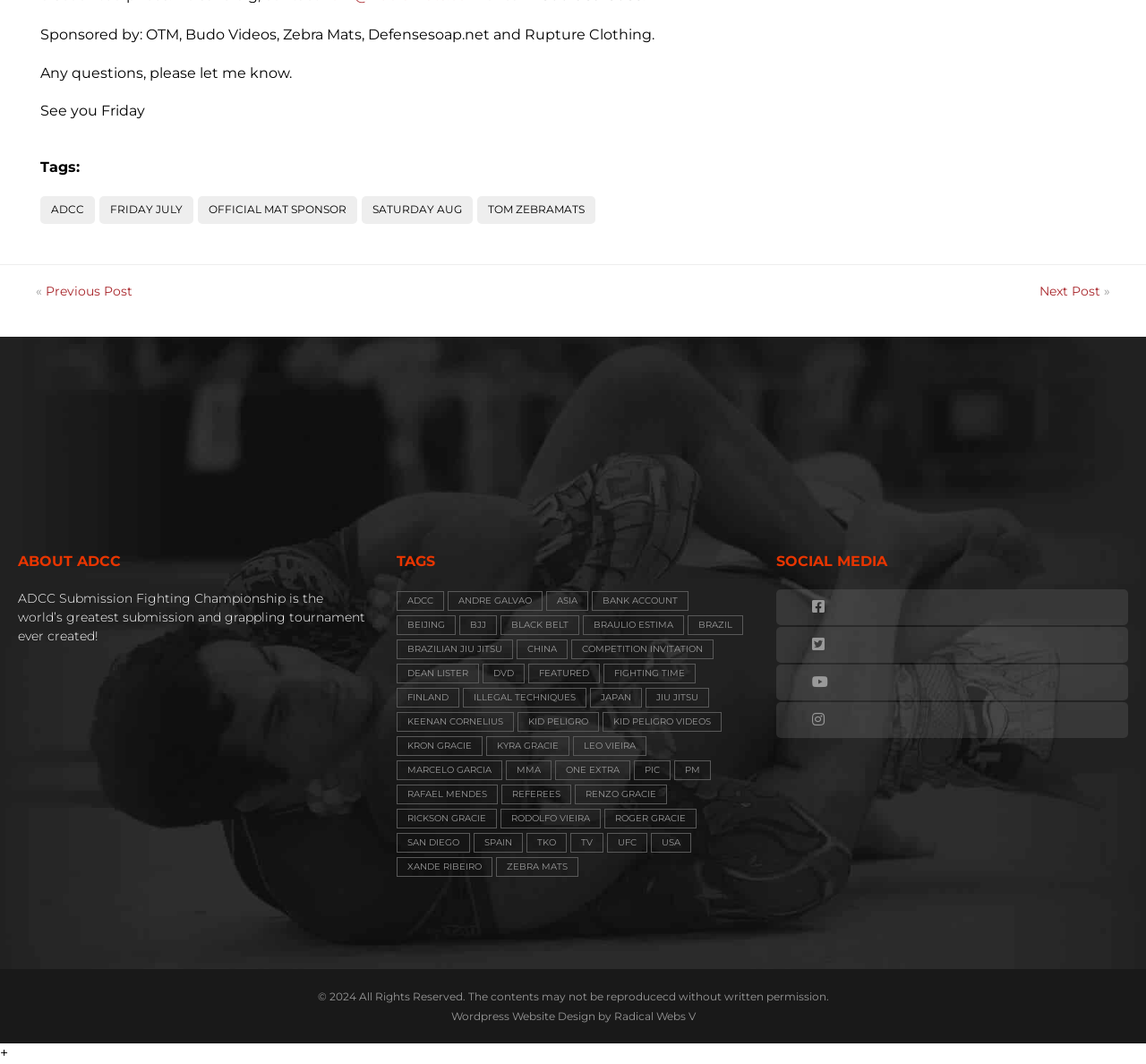Locate the bounding box of the UI element with the following description: "PIC".

[0.553, 0.715, 0.585, 0.733]